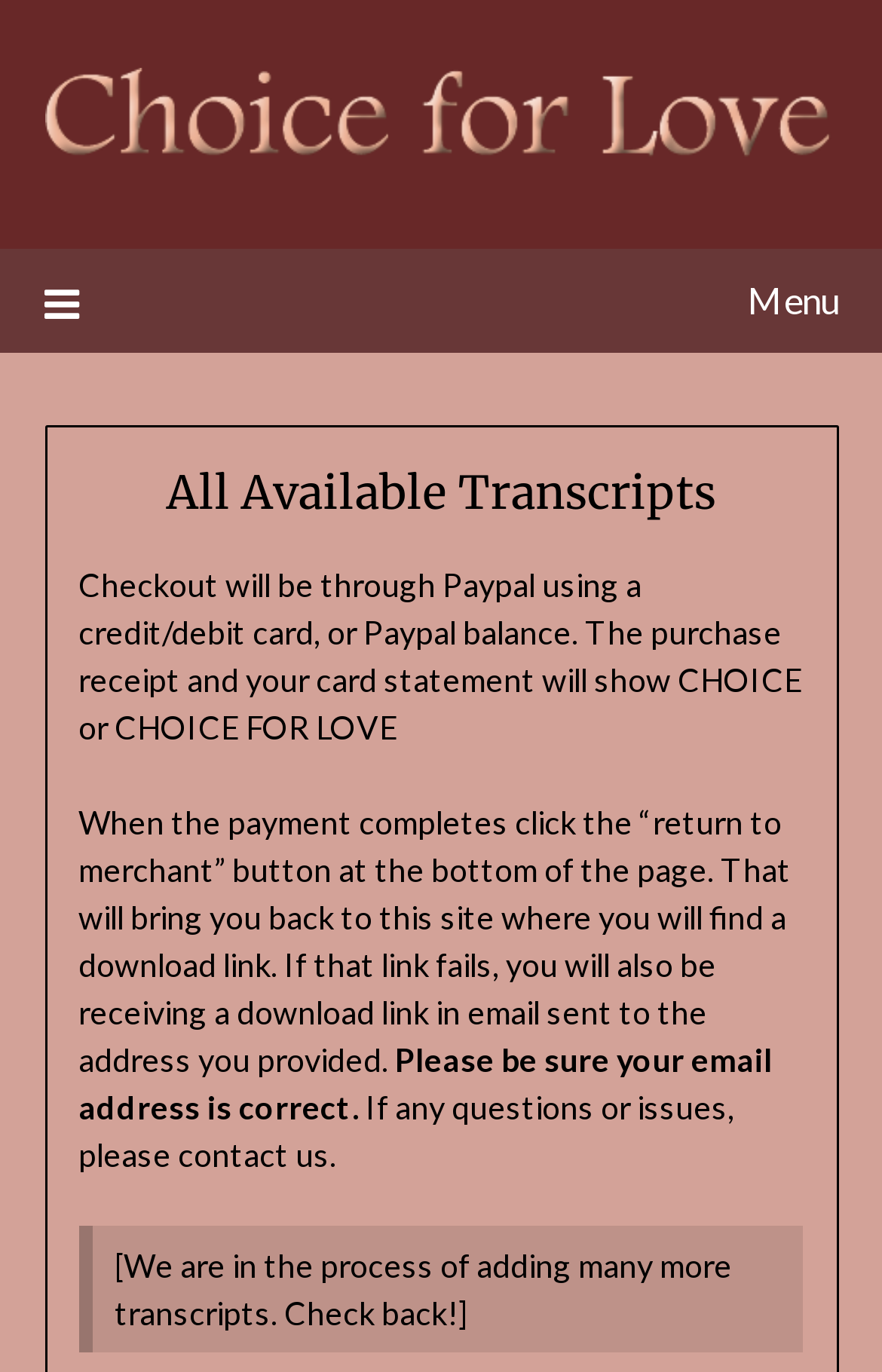What is the payment method?
Provide a thorough and detailed answer to the question.

Based on the webpage, it is mentioned that 'Checkout will be through Paypal using a credit/debit card, or Paypal balance.' This indicates that the payment method is through Paypal.